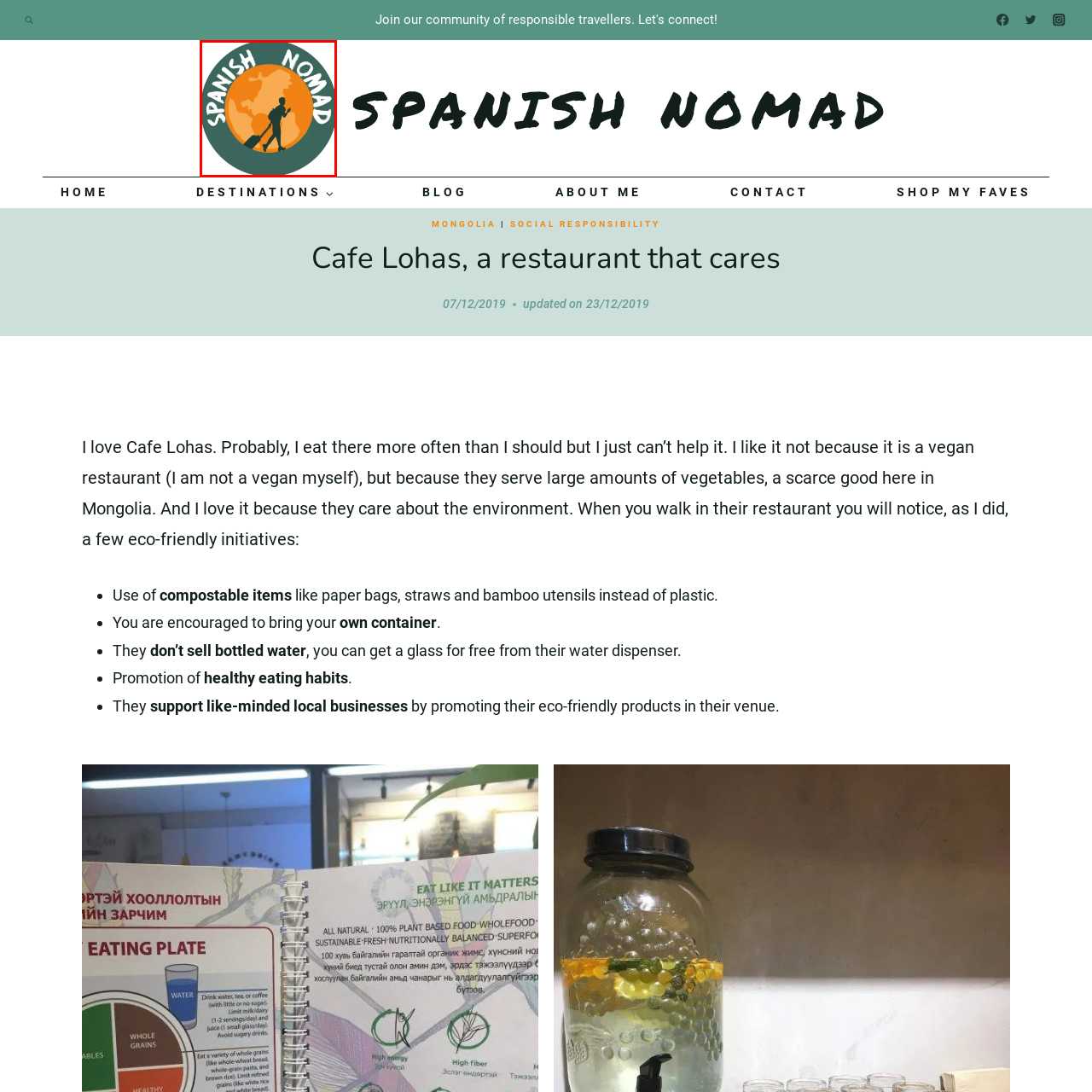What is the shape of the person in the logo?
Focus on the image highlighted by the red bounding box and deliver a thorough explanation based on what you see.

The caption describes the logo as featuring a stylized silhouette of a person walking with a suitcase, which implies that the person is represented as a silhouette rather than a detailed figure.